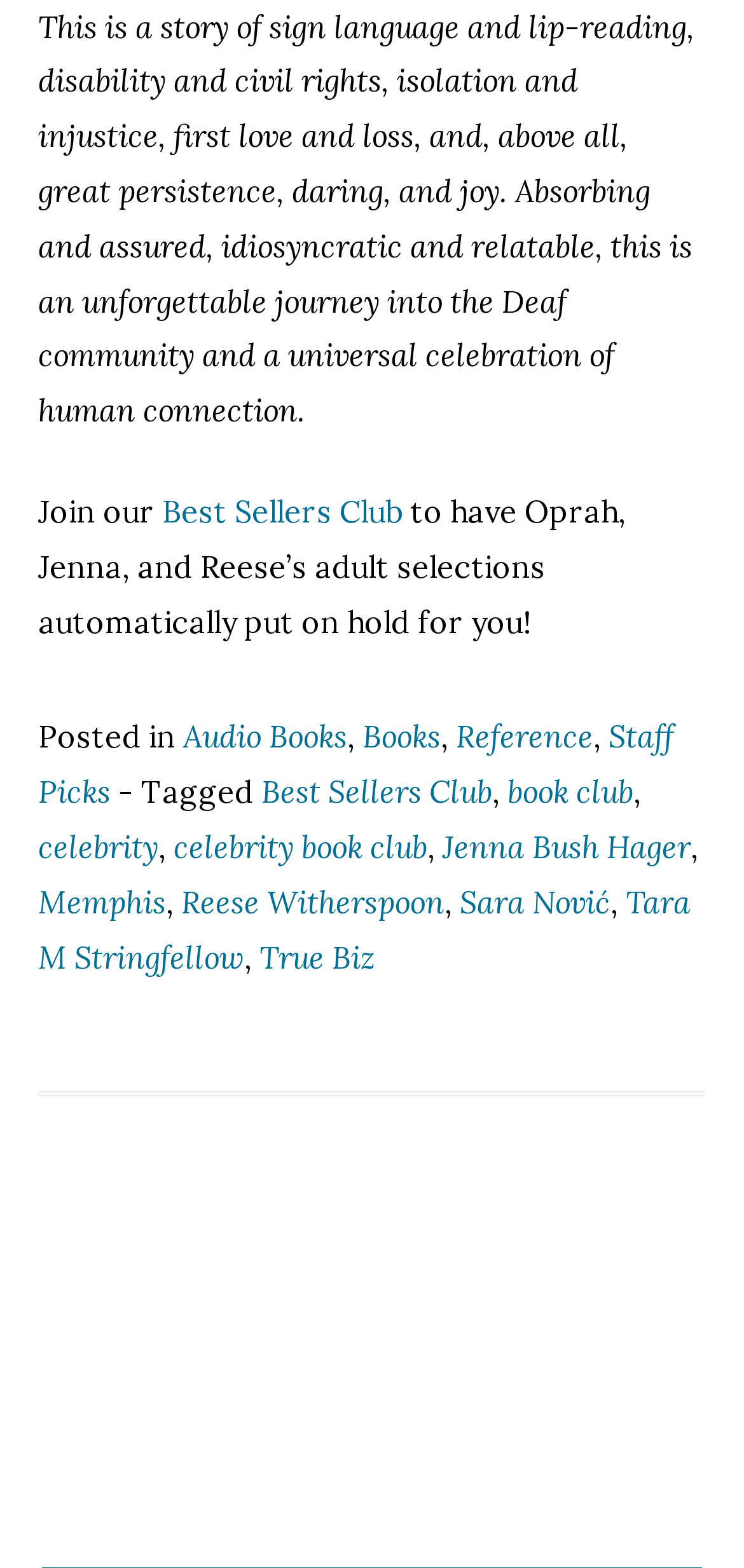Please find the bounding box for the following UI element description. Provide the coordinates in (top-left x, top-left y, bottom-right x, bottom-right y) format, with values between 0 and 1: Memphis

[0.051, 0.563, 0.223, 0.587]